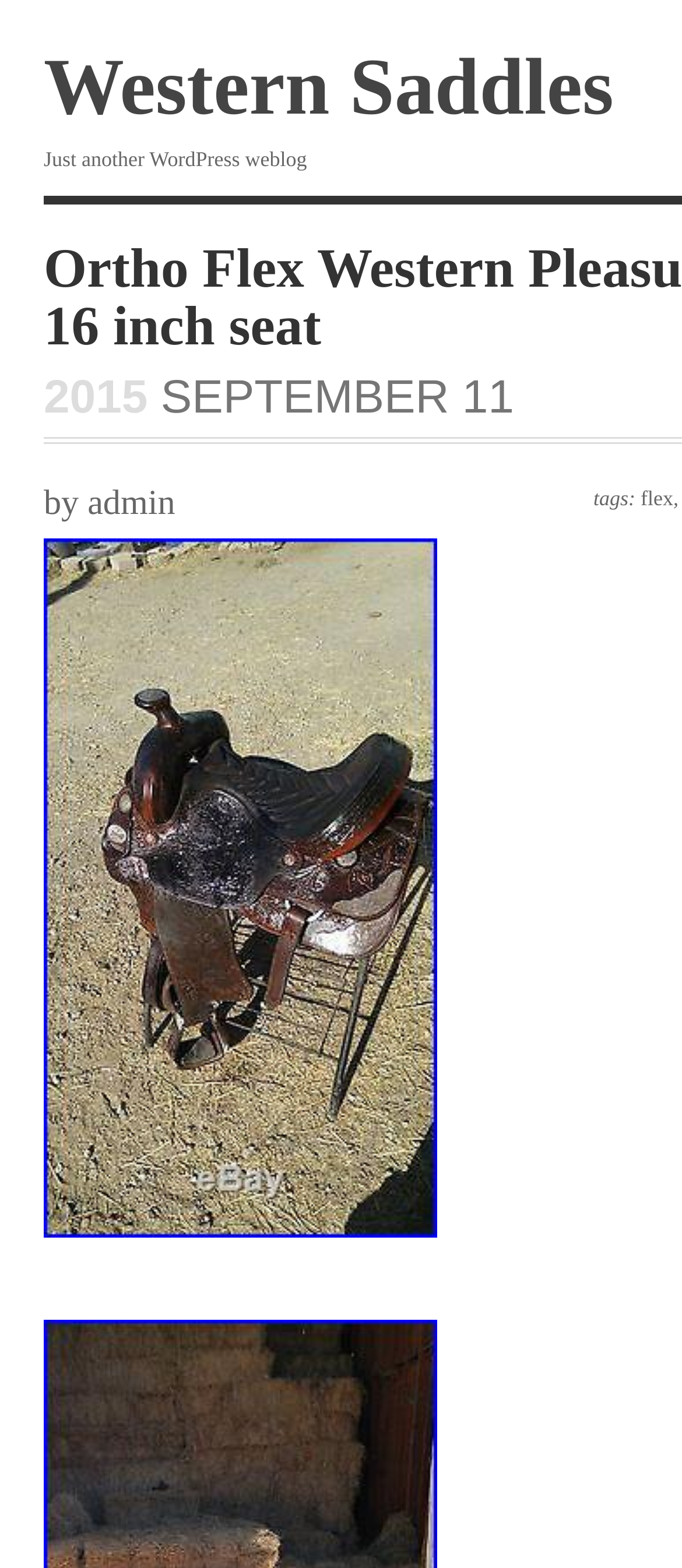What is the name of the saddle in the image?
Using the information from the image, give a concise answer in one word or a short phrase.

Ortho Flex Western Pleasure/ Show Saddle 16 inch seat